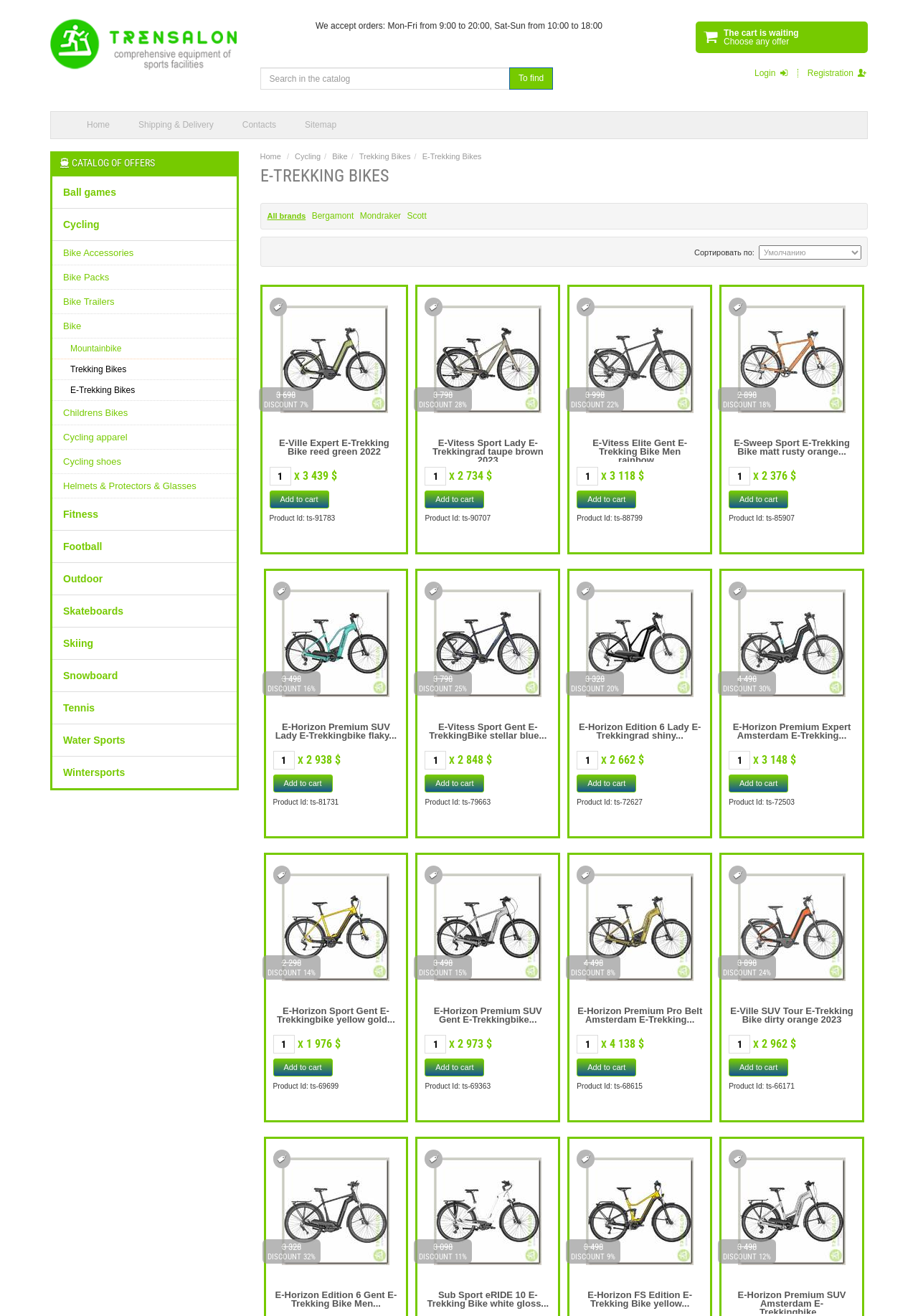Please determine the bounding box coordinates of the section I need to click to accomplish this instruction: "Login".

[0.822, 0.052, 0.868, 0.059]